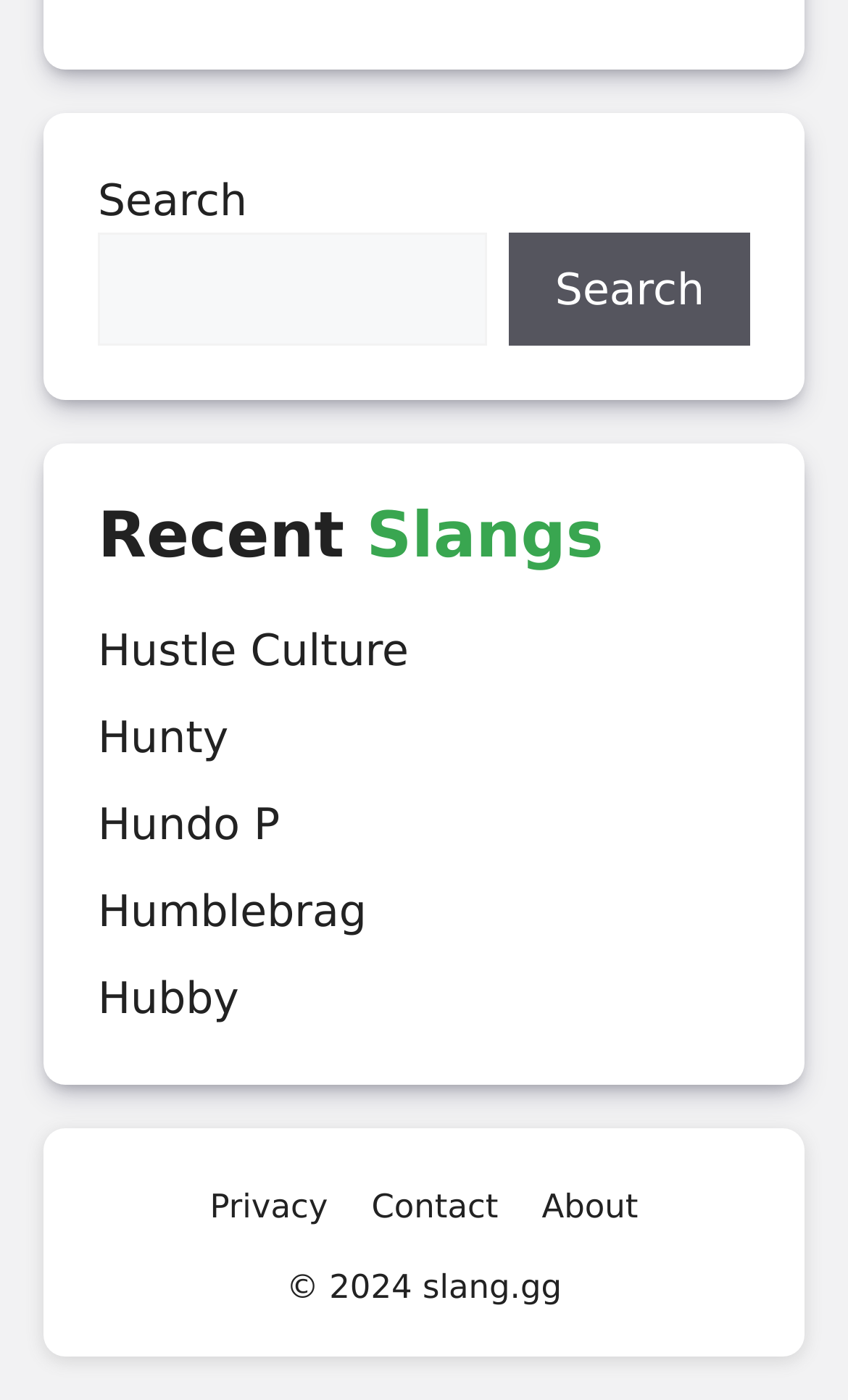Show me the bounding box coordinates of the clickable region to achieve the task as per the instruction: "search for something".

[0.115, 0.166, 0.575, 0.247]